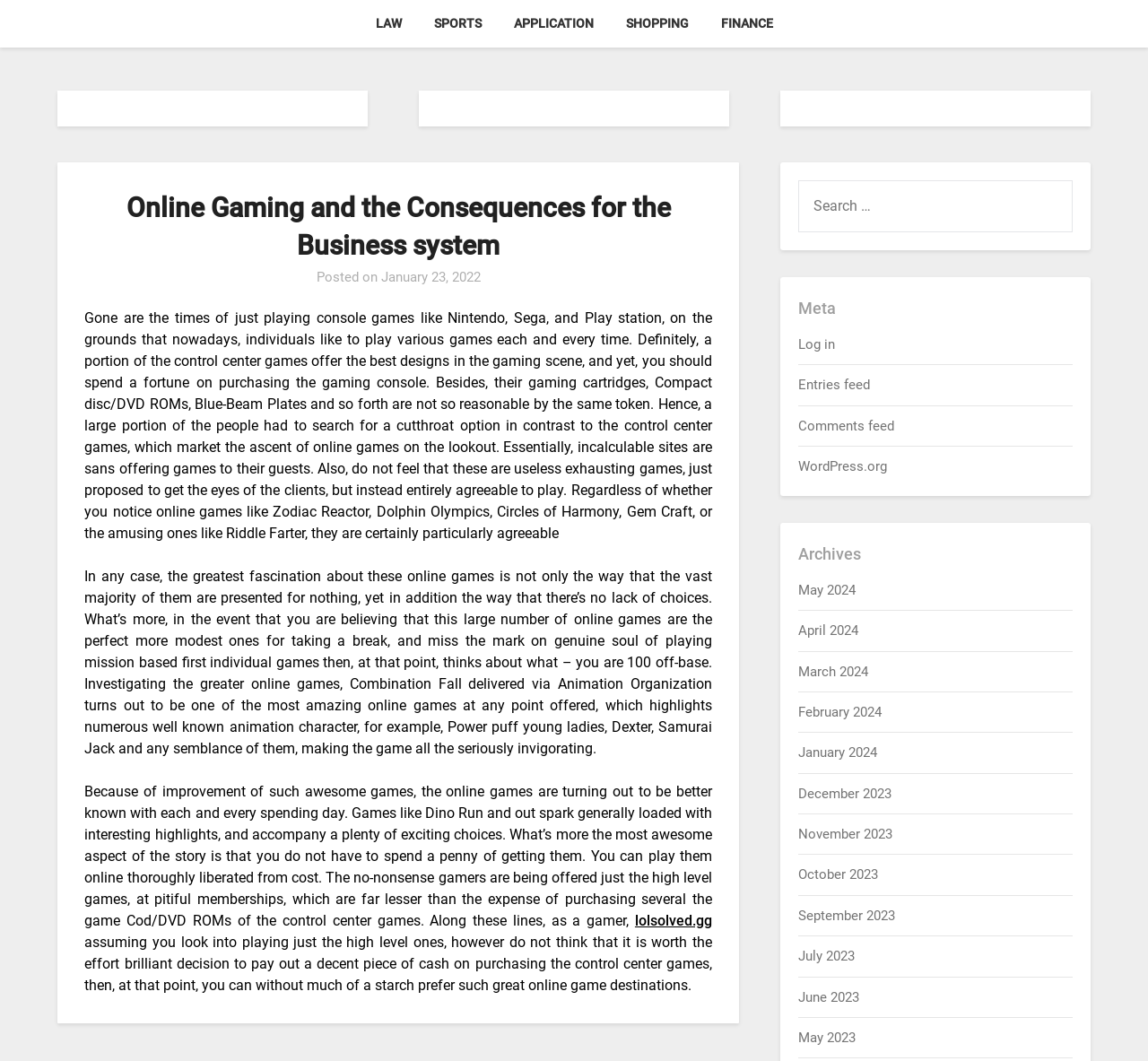Given the element description Sports, predict the bounding box coordinates for the UI element in the webpage screenshot. The format should be (top-left x, top-left y, bottom-right x, bottom-right y), and the values should be between 0 and 1.

[0.365, 0.0, 0.432, 0.045]